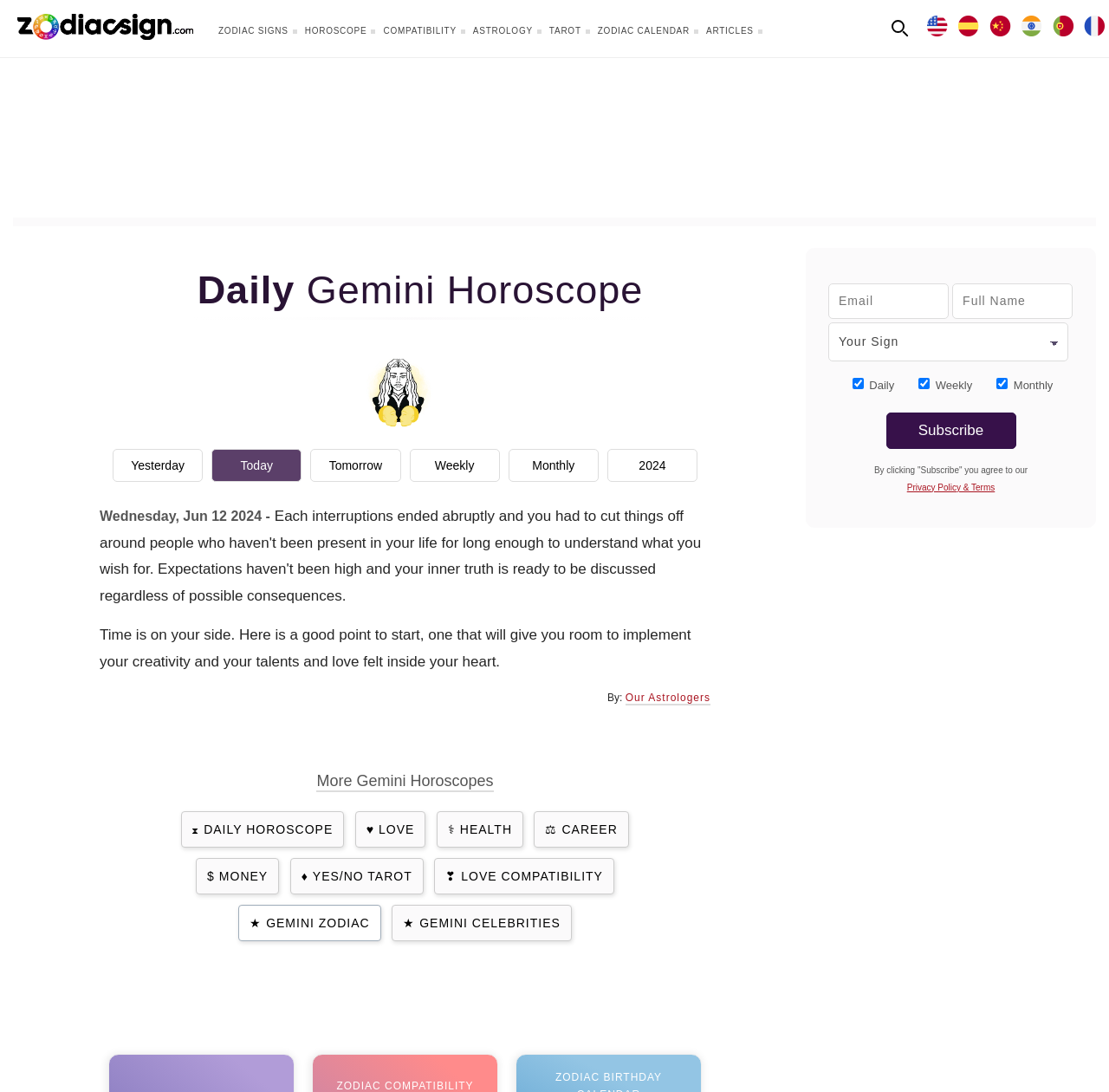Extract the bounding box for the UI element that matches this description: "alt="ZodiacSign.com - Astrology Zodiac Signs"".

[0.012, 0.0, 0.171, 0.036]